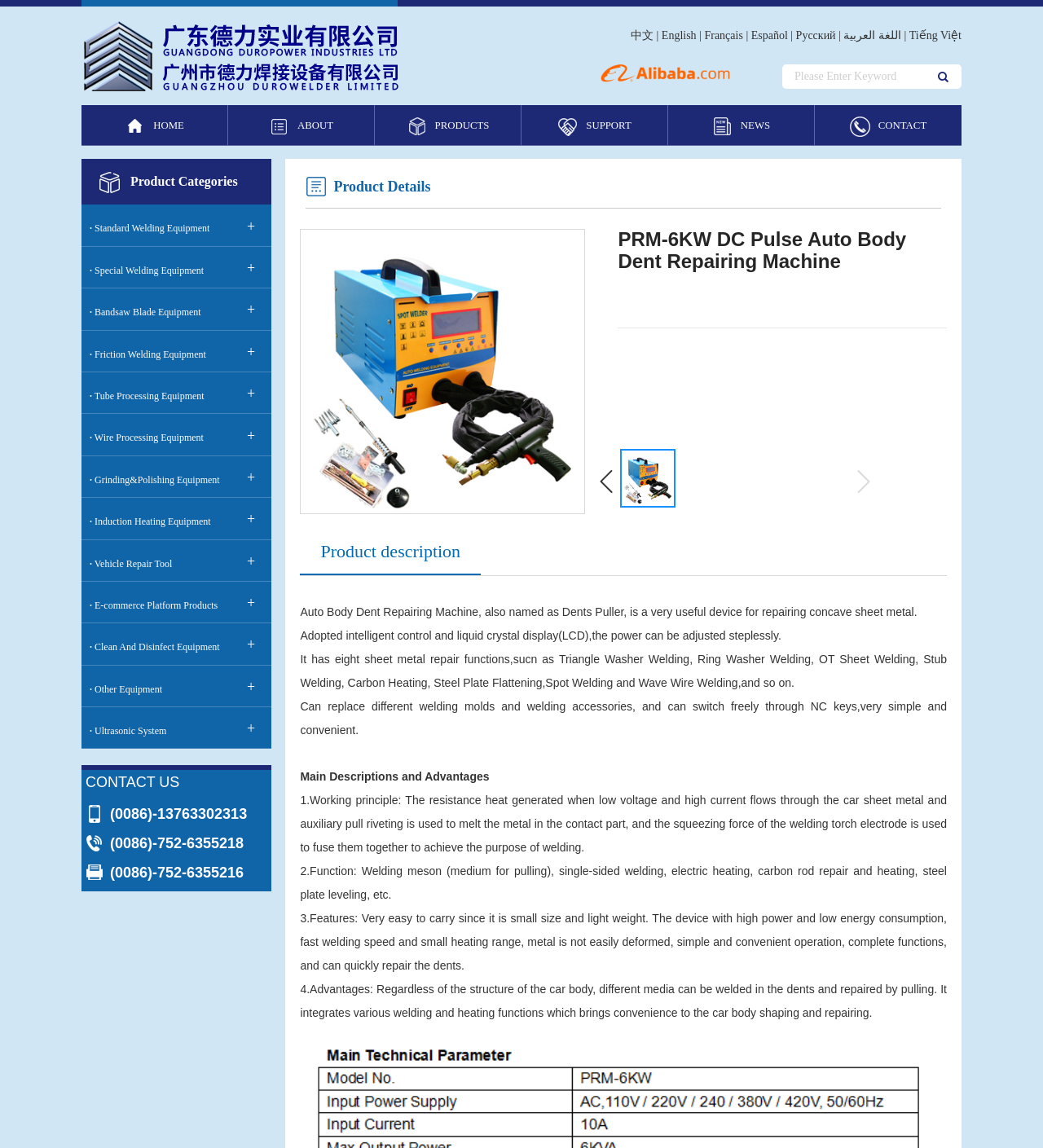Your task is to extract the text of the main heading from the webpage.

PRM-6KW DC Pulse Auto Body Dent Repairing Machine